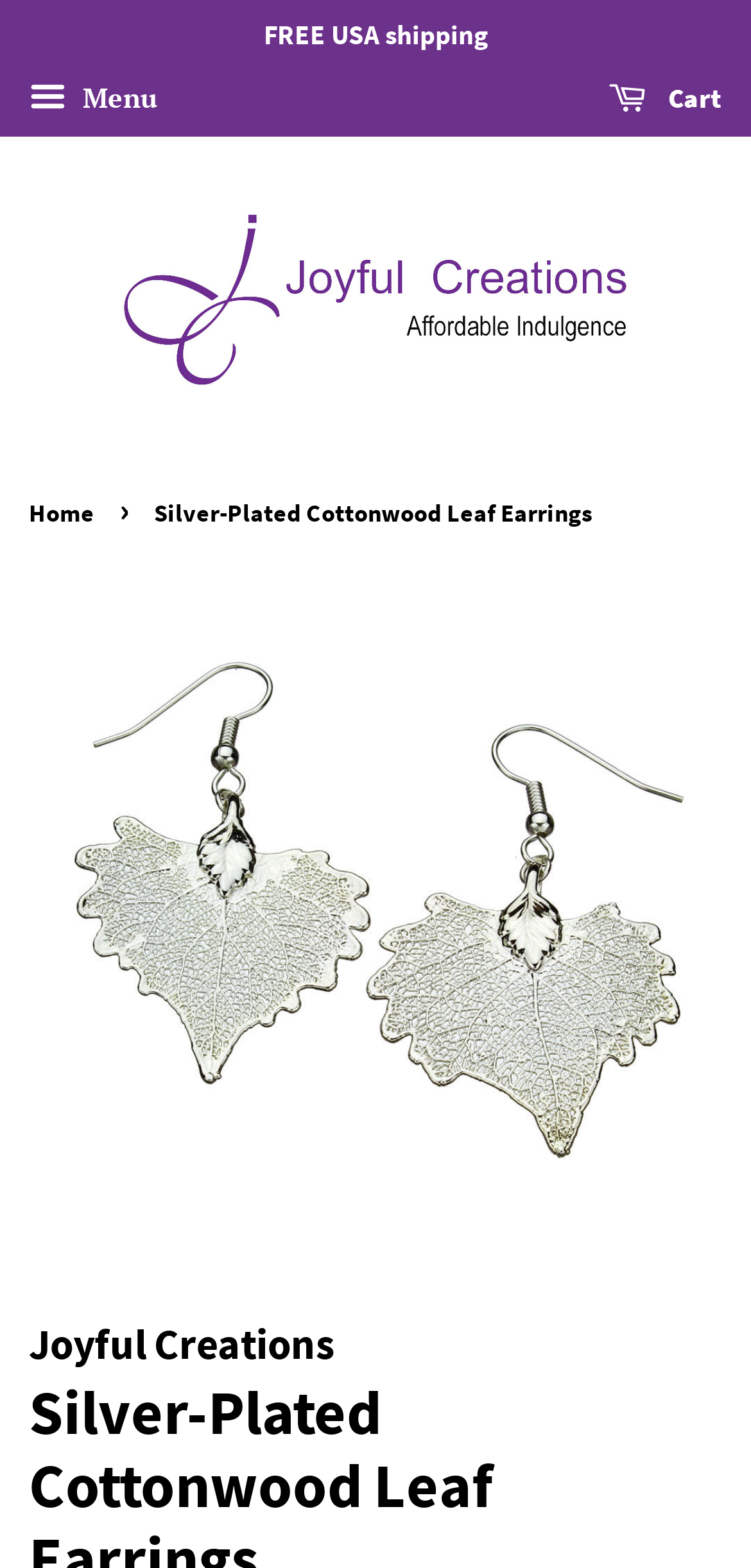What is the name of the website?
Please provide a full and detailed response to the question.

I found the text 'Joyful Creations' at the bottom of the webpage, which is likely the name of the website.